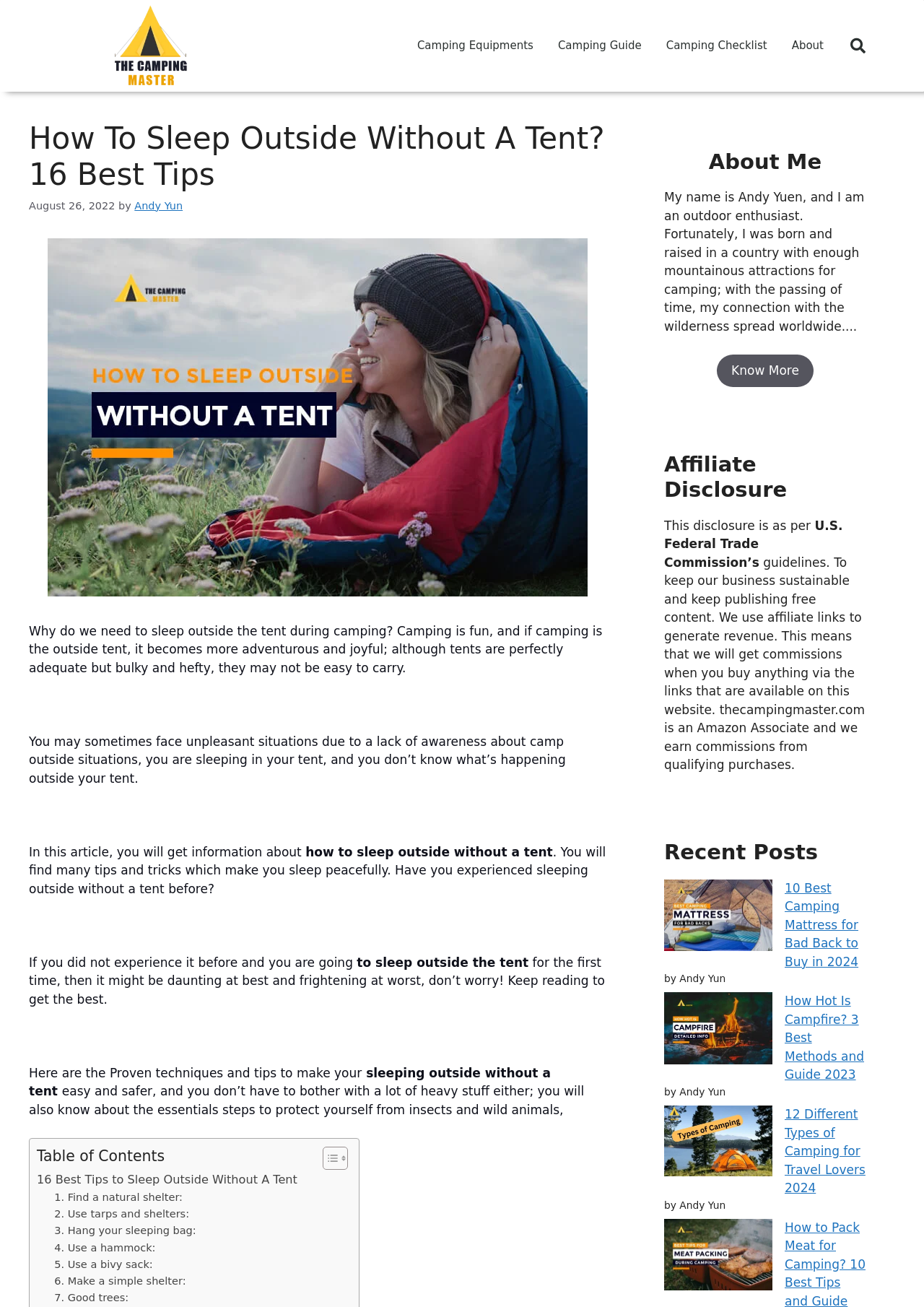Identify the bounding box coordinates of the region that needs to be clicked to carry out this instruction: "Read the article by Andy Yun". Provide these coordinates as four float numbers ranging from 0 to 1, i.e., [left, top, right, bottom].

[0.146, 0.153, 0.198, 0.162]